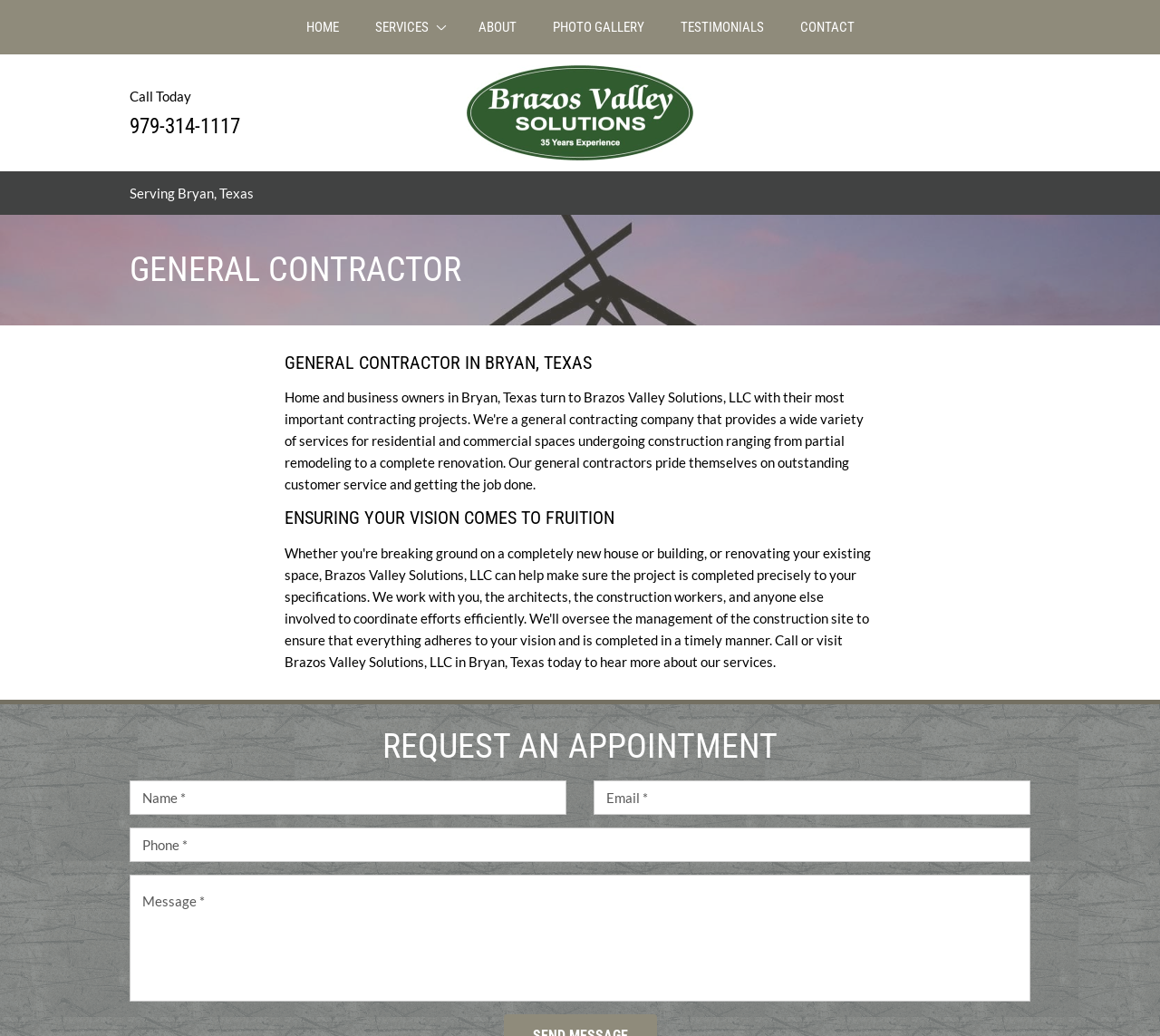Determine the bounding box coordinates of the section I need to click to execute the following instruction: "Request an appointment". Provide the coordinates as four float numbers between 0 and 1, i.e., [left, top, right, bottom].

[0.112, 0.701, 0.888, 0.741]